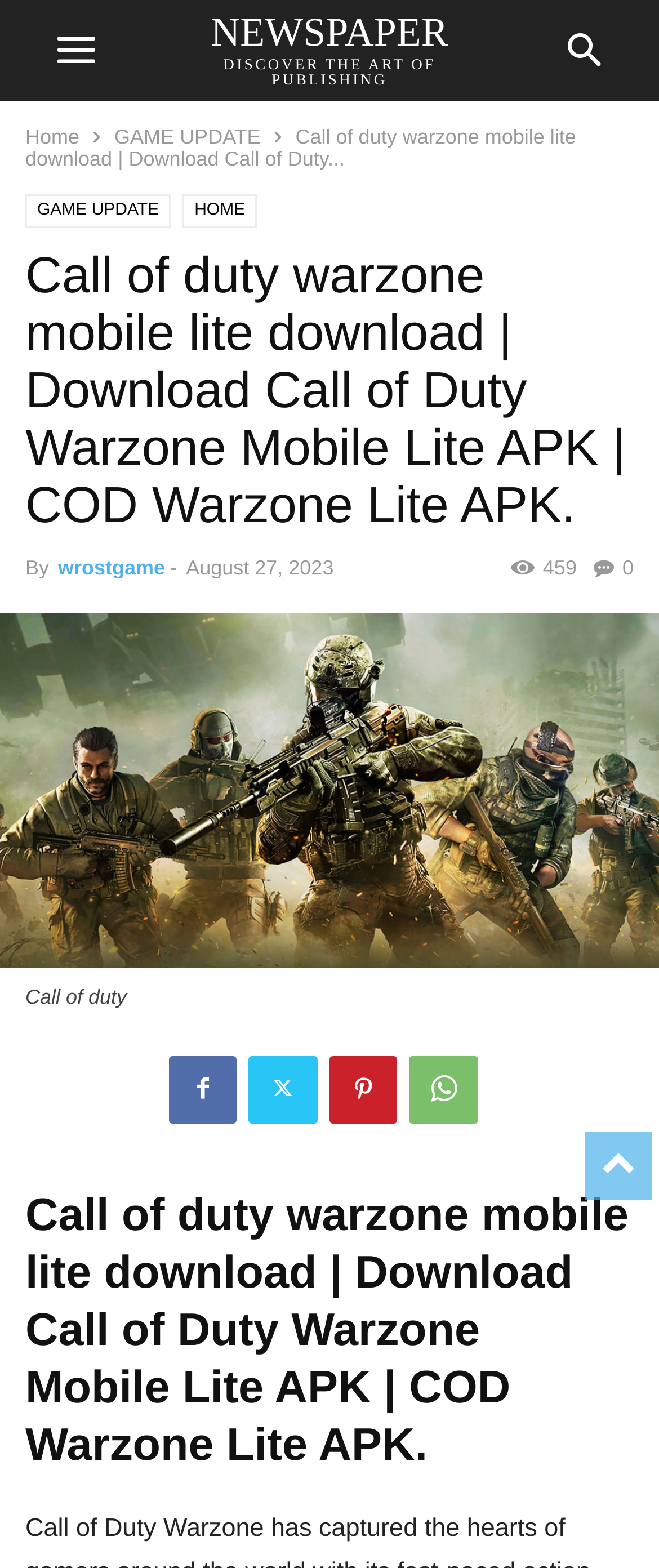What is the name of the author?
Give a thorough and detailed response to the question.

The name of the author is mentioned as 'wrostgame' in the link element on the webpage.